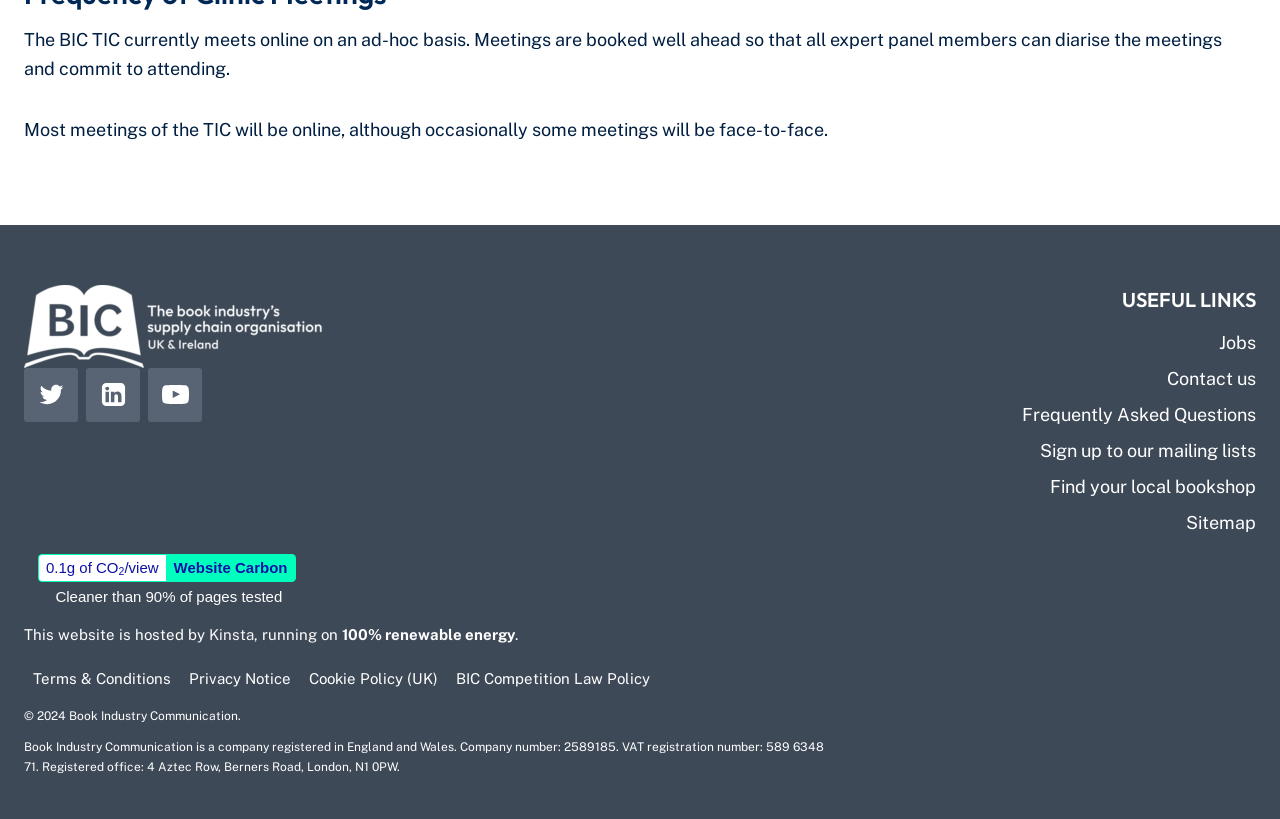Identify the bounding box coordinates of the region I need to click to complete this instruction: "Go to Jobs".

[0.512, 0.397, 0.981, 0.441]